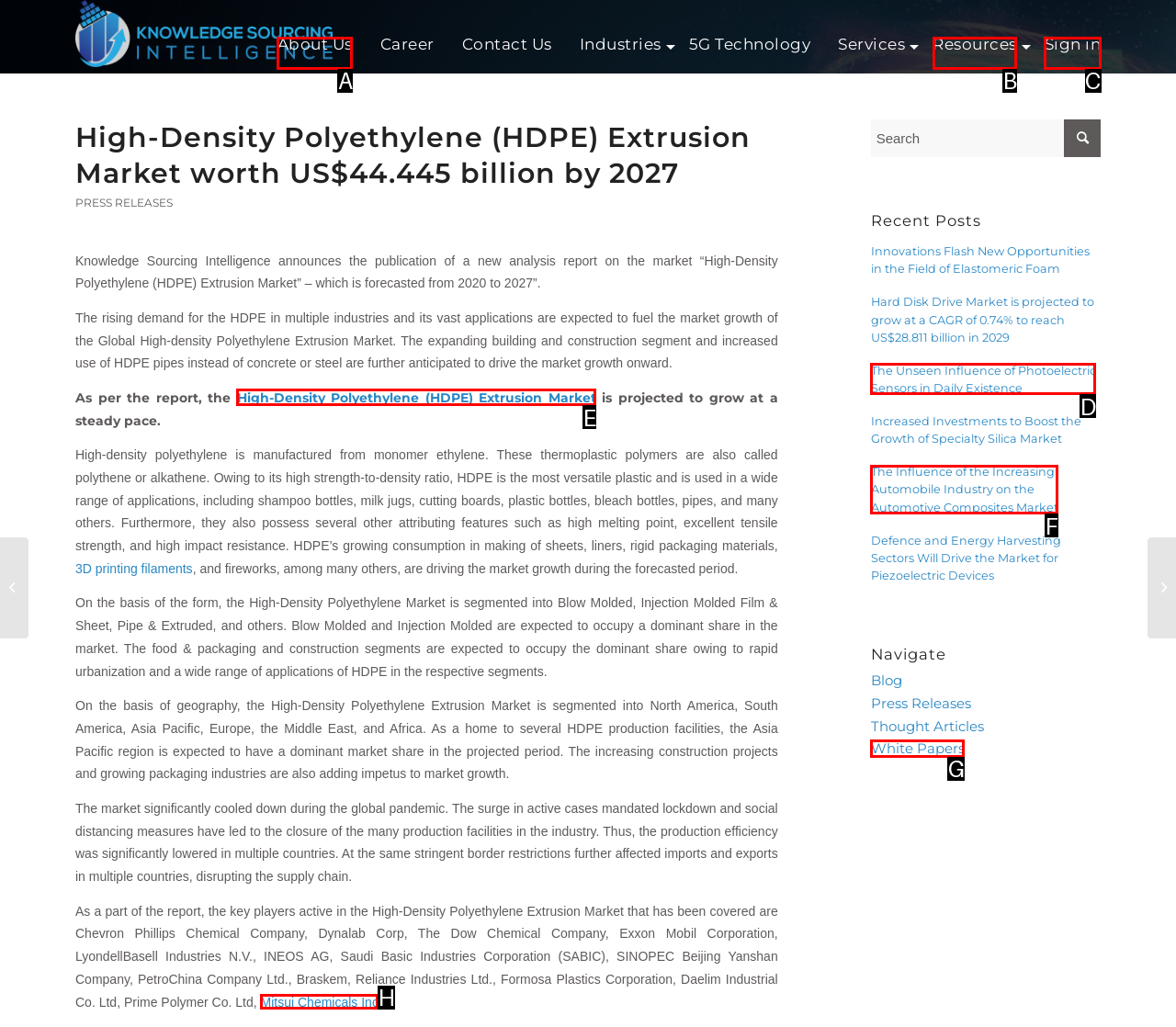Please determine which option aligns with the description: Resources. Respond with the option’s letter directly from the available choices.

B